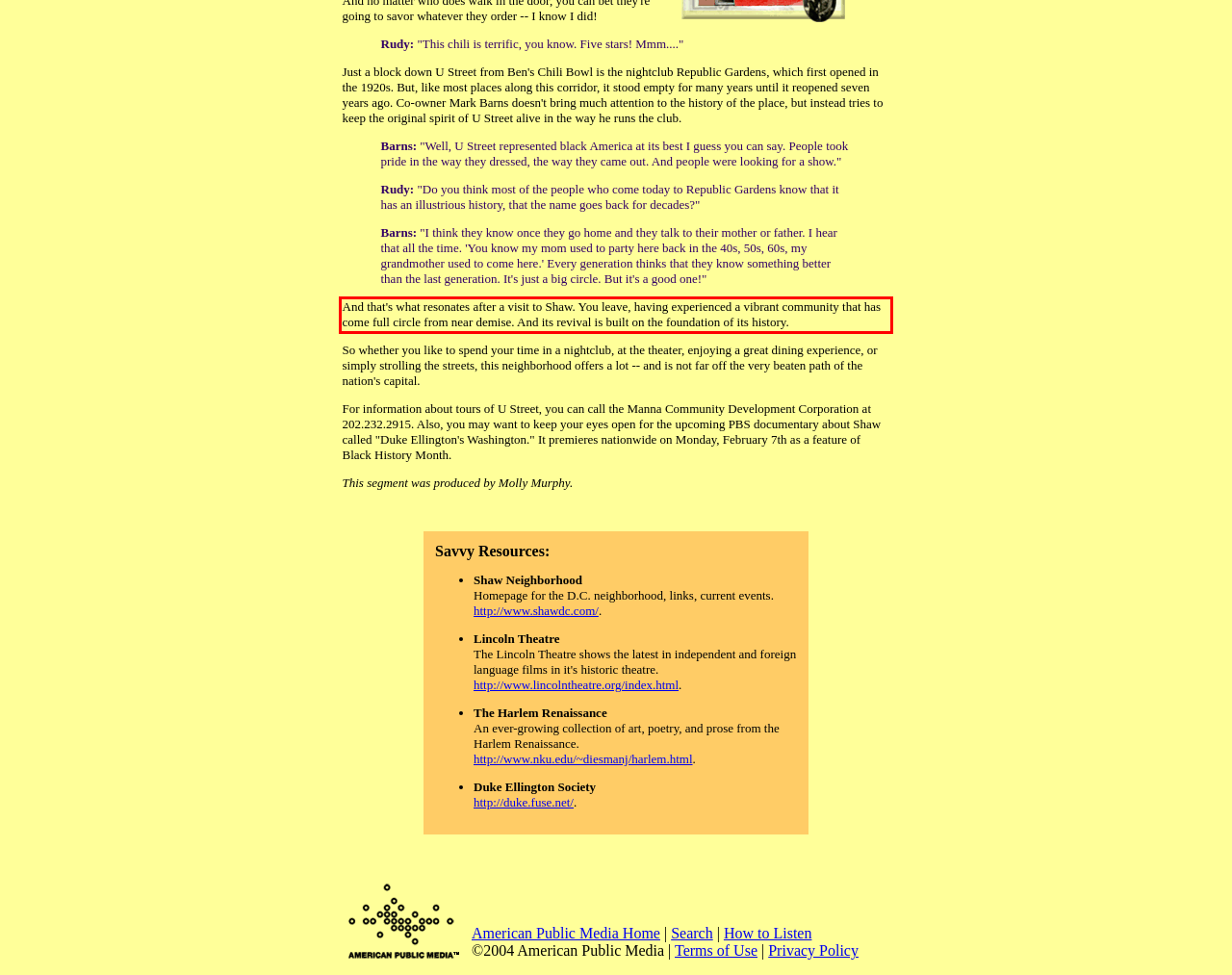Within the screenshot of the webpage, locate the red bounding box and use OCR to identify and provide the text content inside it.

And that's what resonates after a visit to Shaw. You leave, having experienced a vibrant community that has come full circle from near demise. And its revival is built on the foundation of its history.